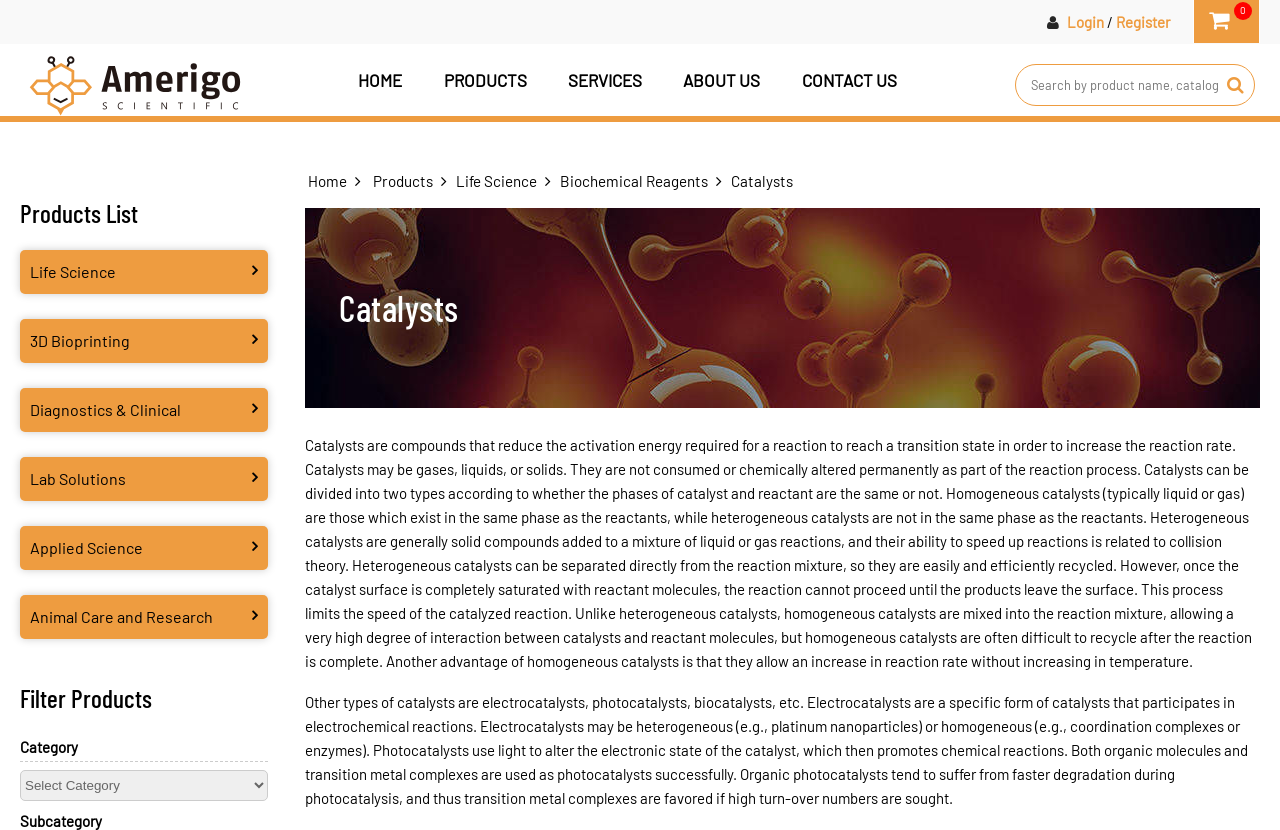Locate the bounding box coordinates of the UI element described by: "Animal Care and Research". Provide the coordinates as four float numbers between 0 and 1, formatted as [left, top, right, bottom].

[0.016, 0.717, 0.209, 0.77]